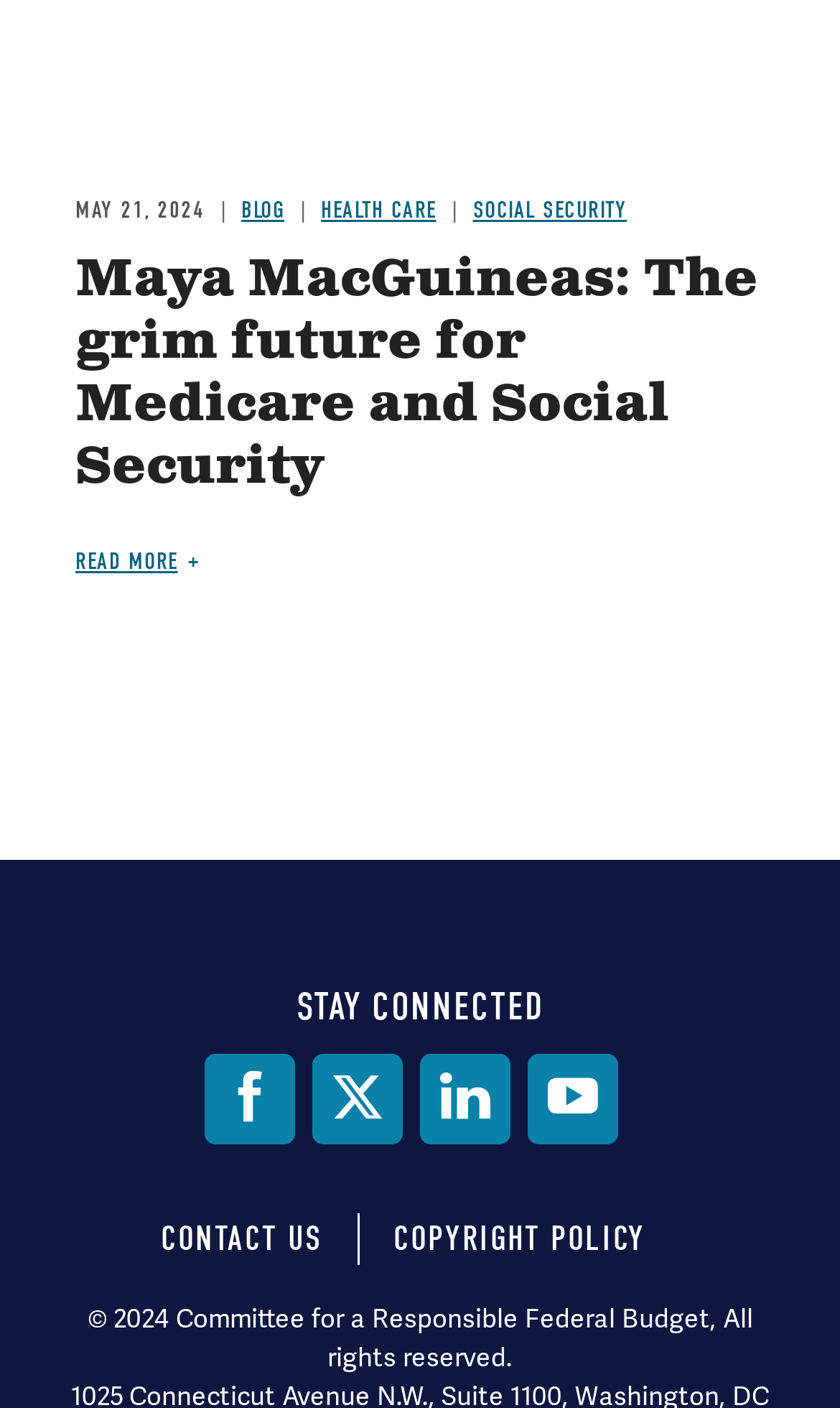Please answer the following question using a single word or phrase: 
What social media platforms are available?

Facebook, Twitter, LinkedIn, YouTube